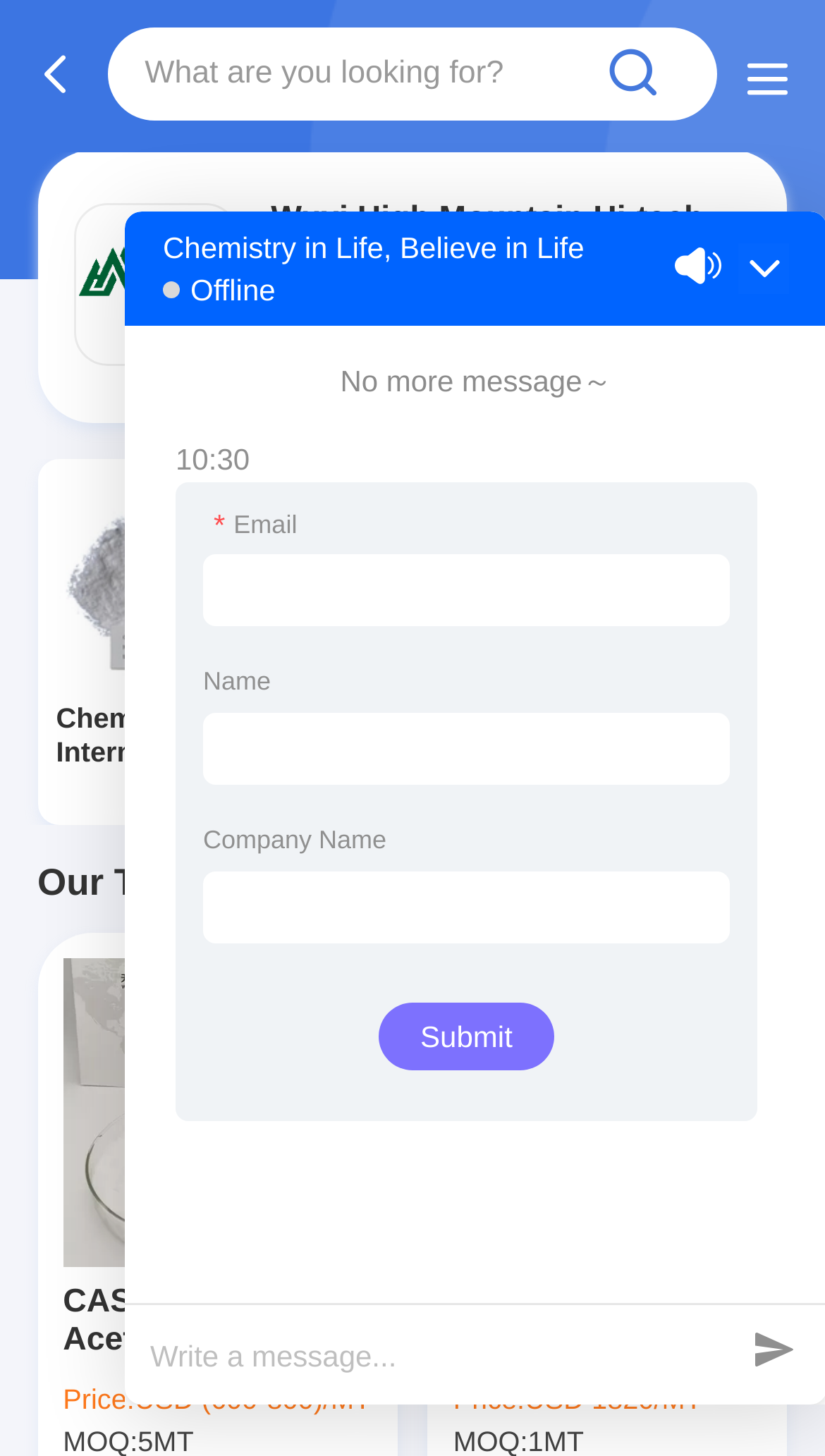Identify and provide the bounding box coordinates of the UI element described: "title="Organic Intermediates"". The coordinates should be formatted as [left, top, right, bottom], with each number being a float between 0 and 1.

[0.374, 0.329, 0.611, 0.473]